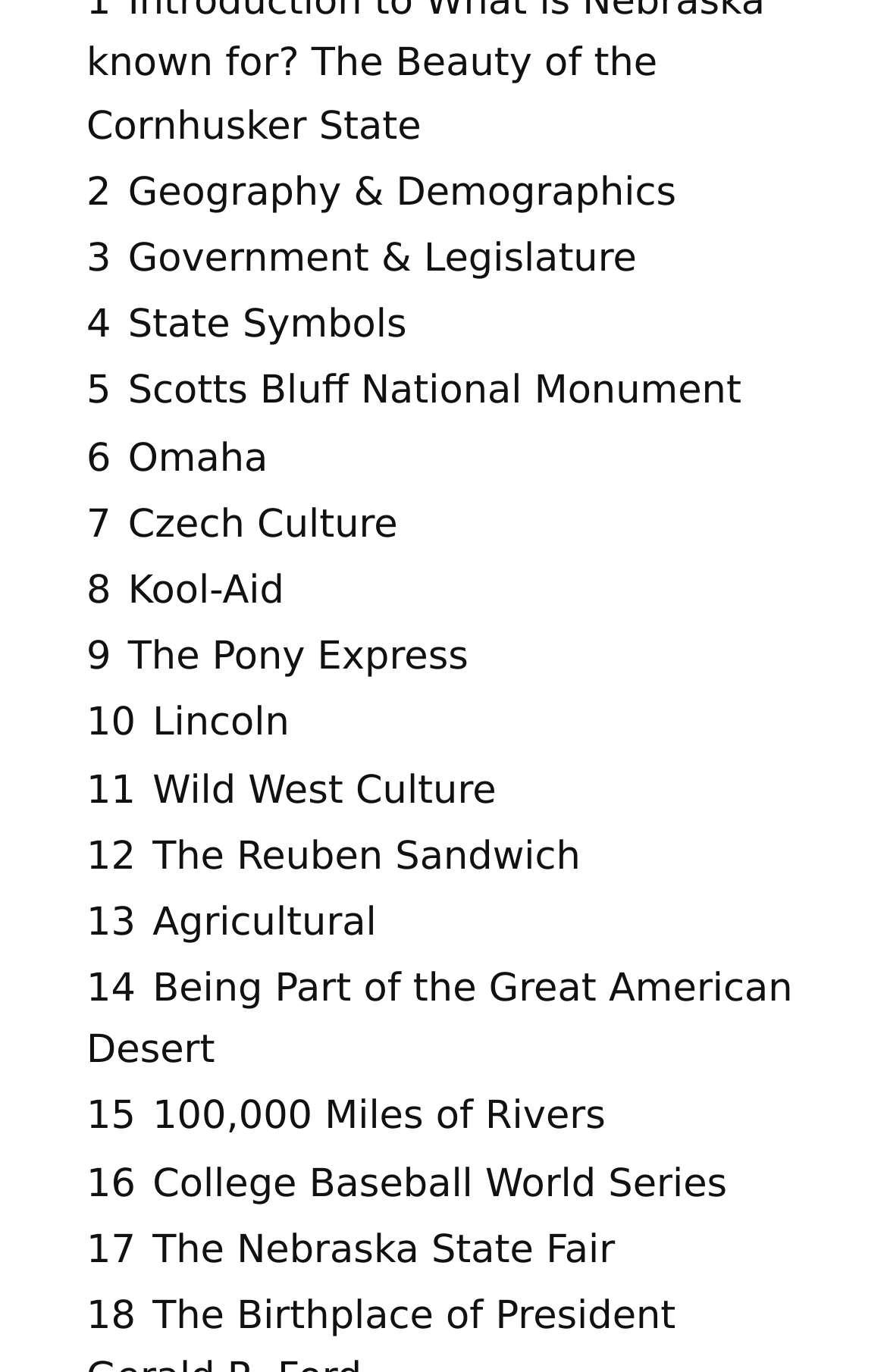What is the last topic listed on the webpage?
Please use the visual content to give a single word or phrase answer.

The Nebraska State Fair